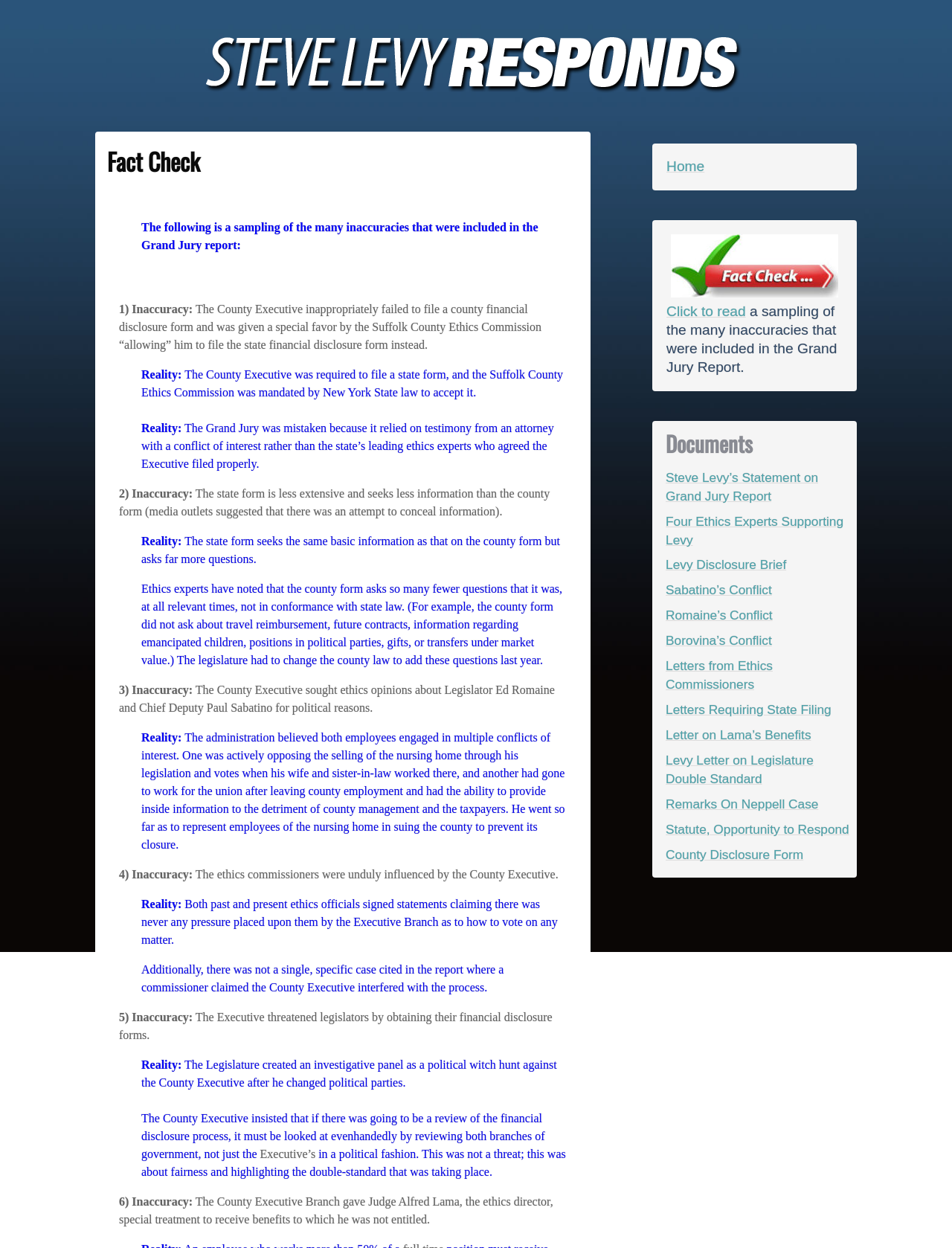Identify the bounding box for the given UI element using the description provided. Coordinates should be in the format (top-left x, top-left y, bottom-right x, bottom-right y) and must be between 0 and 1. Here is the description: Home

[0.7, 0.127, 0.74, 0.139]